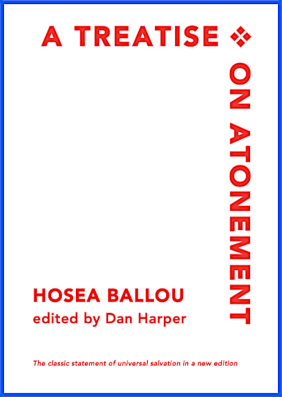Create an extensive caption that includes all significant details of the image.

The image features the cover of "A Treatise on Atonement," authored by Hosea Ballou and edited by Dan Harper. The design is strikingly minimalistic, displaying the title prominently in bold red text on a stark white background. The title is punctuated with a decorative diamond symbol, enhancing its visual appeal. Below the main title, the author’s name is also highlighted in red, indicating its significance. At the bottom, a subtitle reads, "The classic statement of universal salvation in a new edition," providing context about the book's content and its enduring relevance in discussions of universal salvation. The overall aesthetic combines modern simplicity with a classic literary theme, making it eye-catching and thought-provoking.